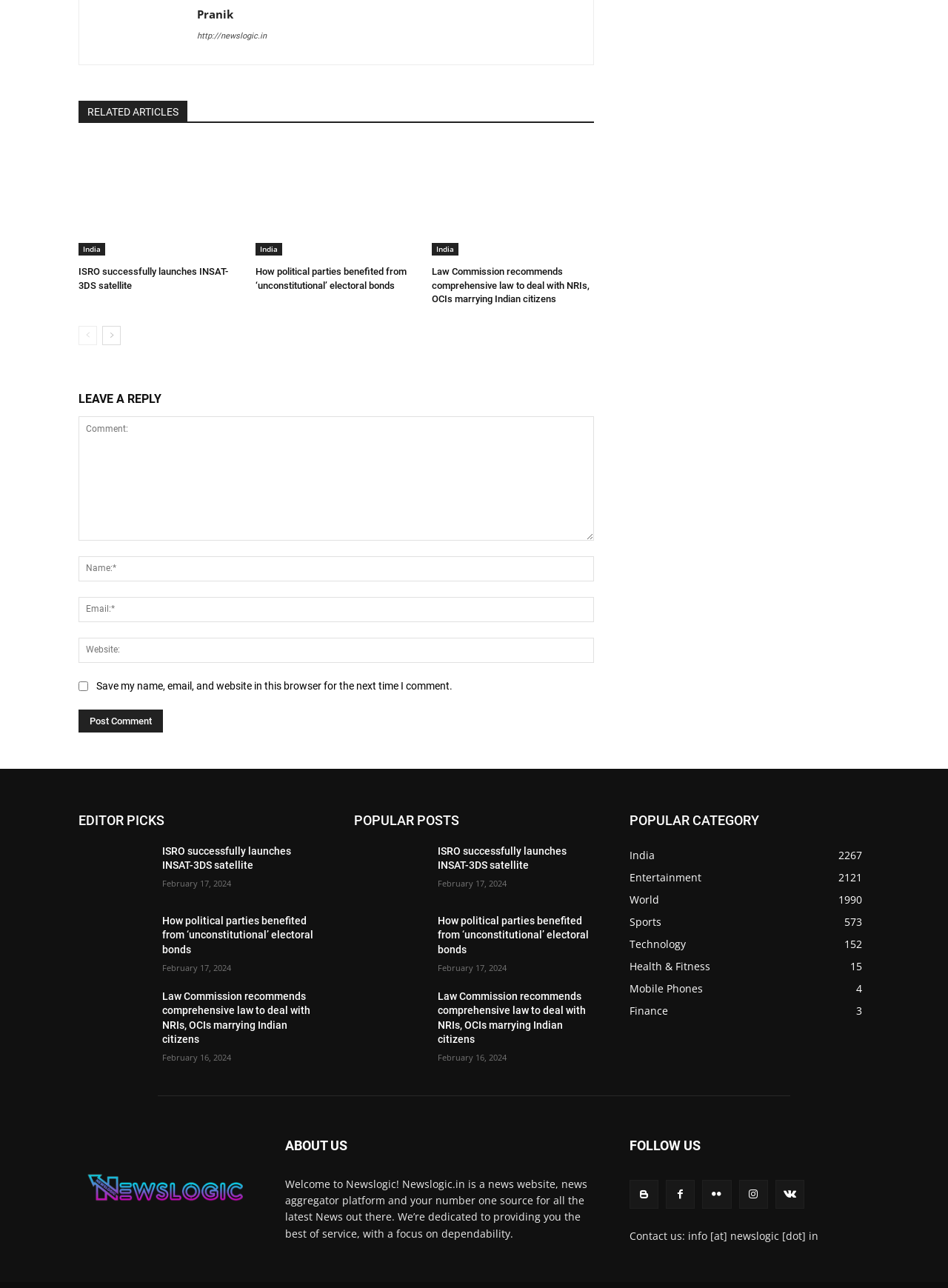Based on the element description ISRO successfully launches INSAT-3DS satellite, identify the bounding box coordinates for the UI element. The coordinates should be in the format (top-left x, top-left y, bottom-right x, bottom-right y) and within the 0 to 1 range.

[0.171, 0.655, 0.307, 0.676]